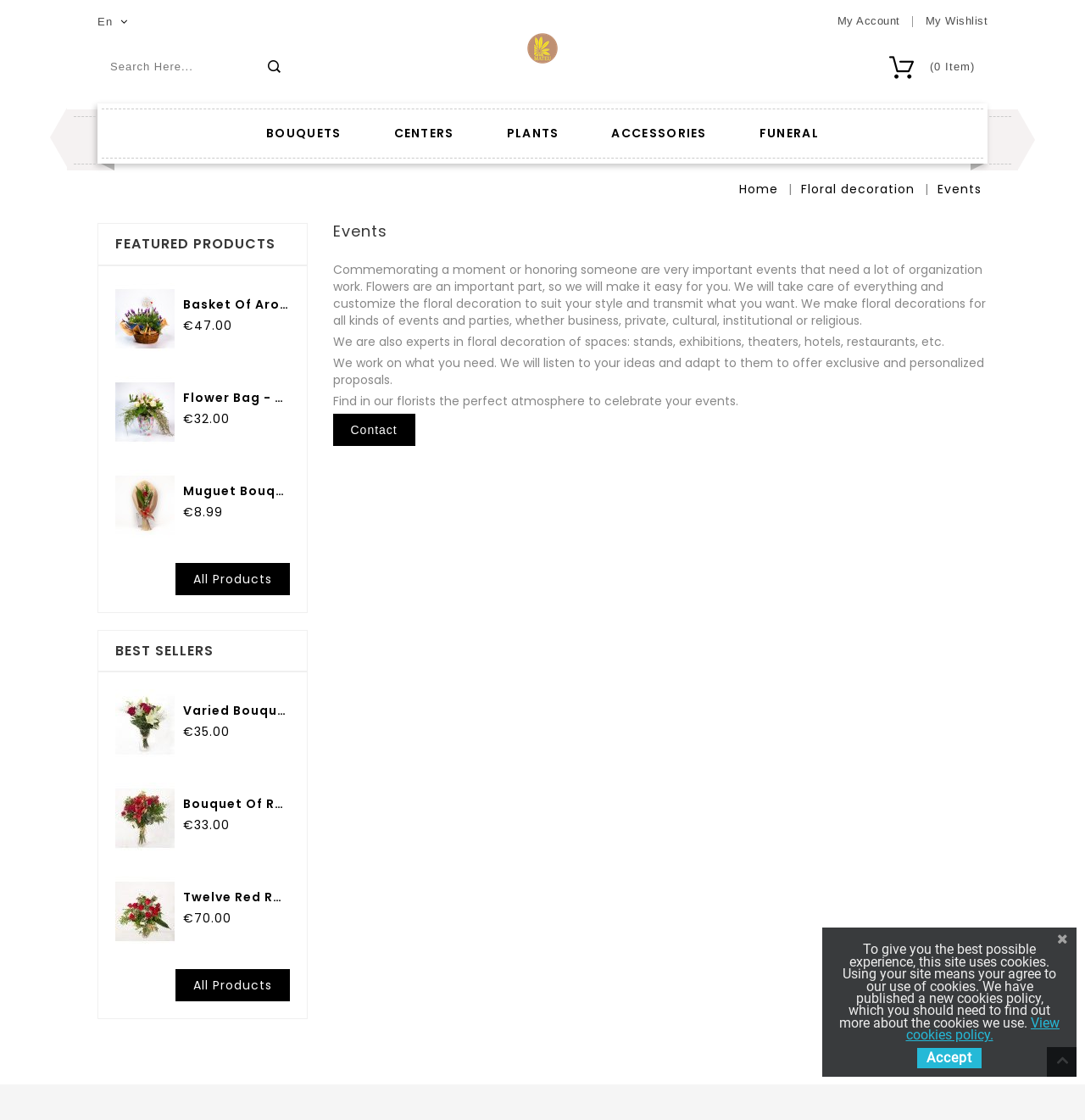Bounding box coordinates are specified in the format (top-left x, top-left y, bottom-right x, bottom-right y). All values are floating point numbers bounded between 0 and 1. Please provide the bounding box coordinate of the region this sentence describes: A-Z Index

None